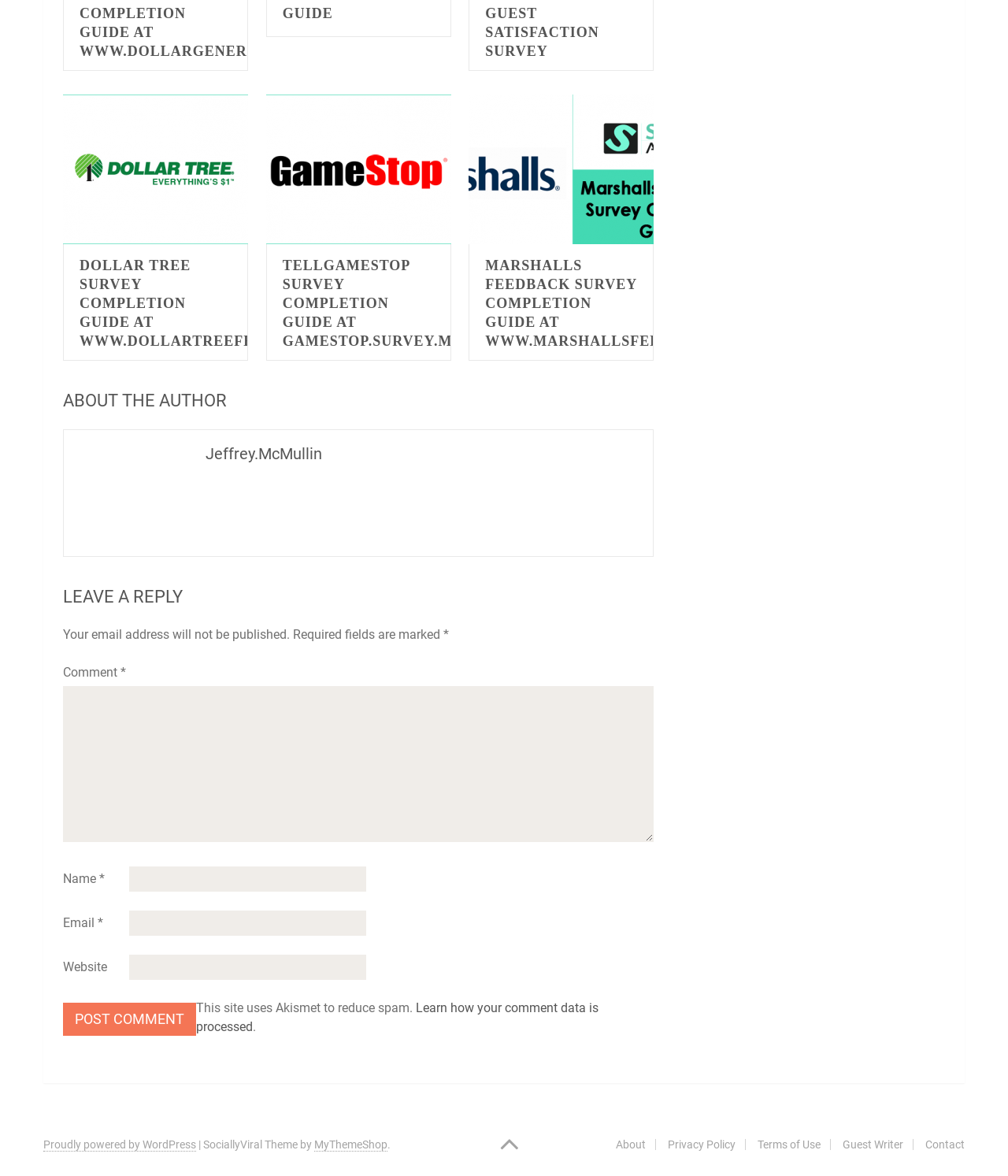Please locate the bounding box coordinates of the element that should be clicked to complete the given instruction: "Read the Marshall's Feedback Survey Completion Guide".

[0.465, 0.08, 0.649, 0.207]